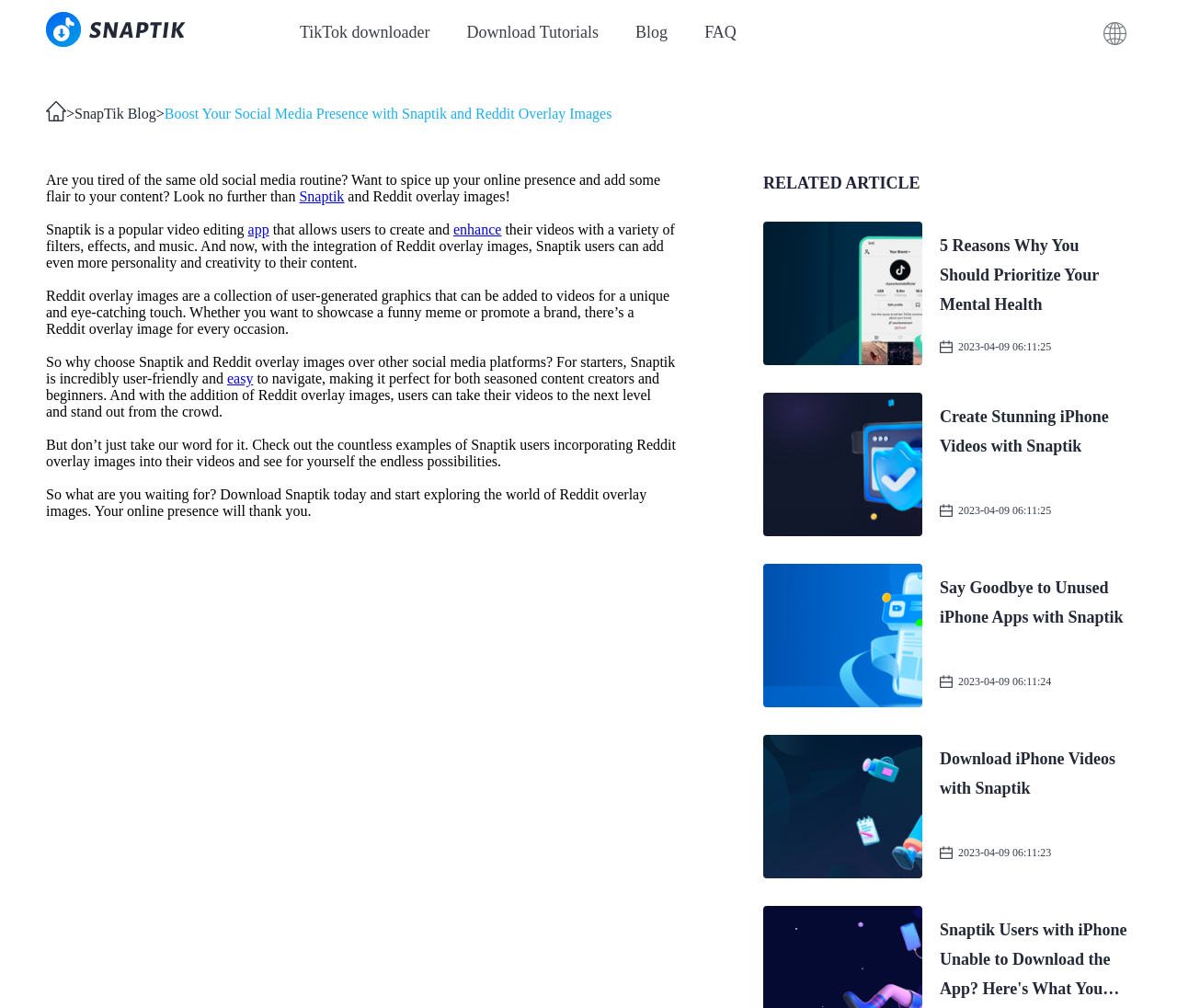Determine the bounding box coordinates of the UI element described below. Use the format (top-left x, top-left y, bottom-right x, bottom-right y) with floating point numbers between 0 and 1: parent_node: TikTok downloader

[0.039, 0.003, 0.161, 0.062]